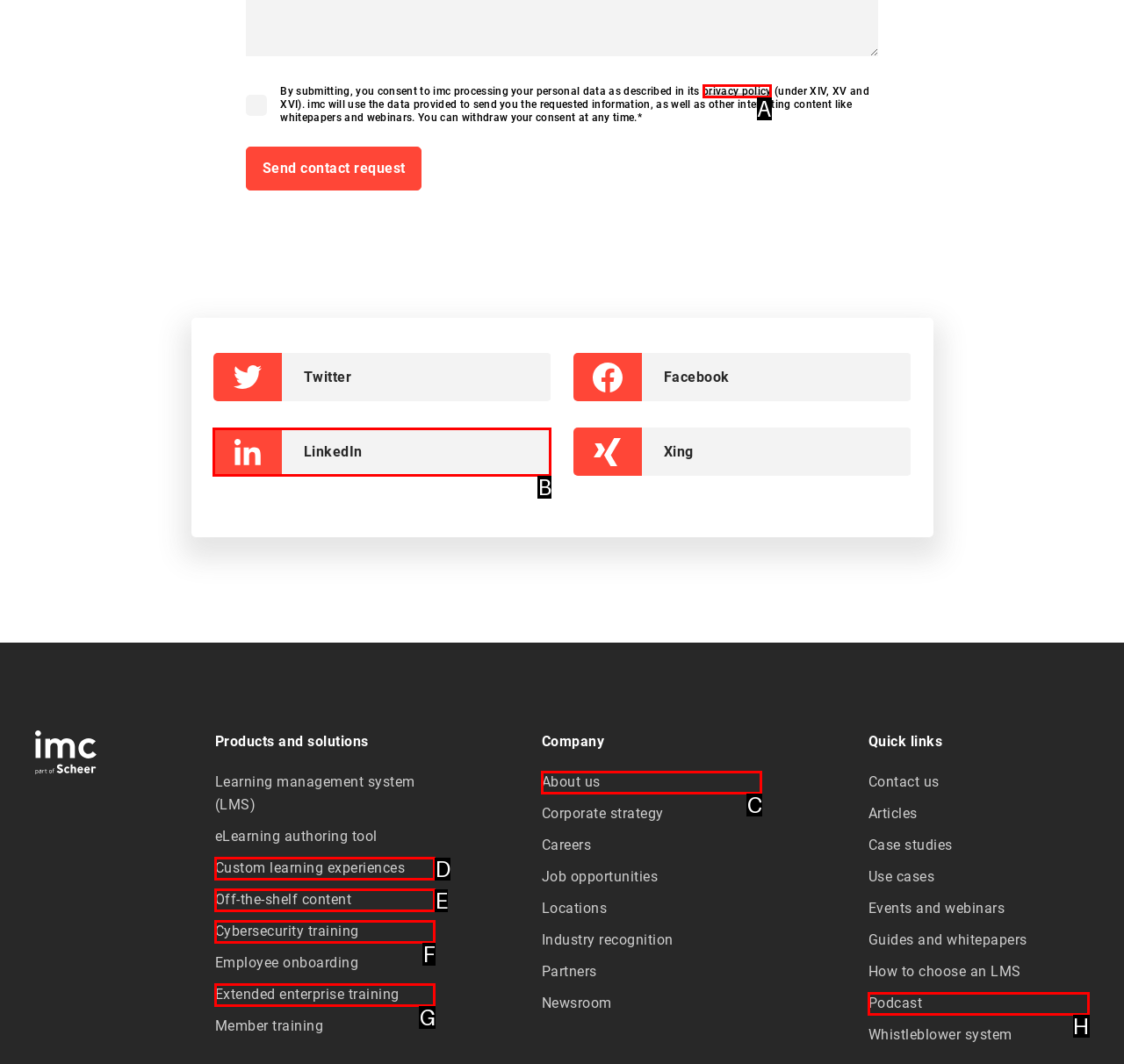Identify the HTML element to click to fulfill this task: Learn about the privacy policy
Answer with the letter from the given choices.

A